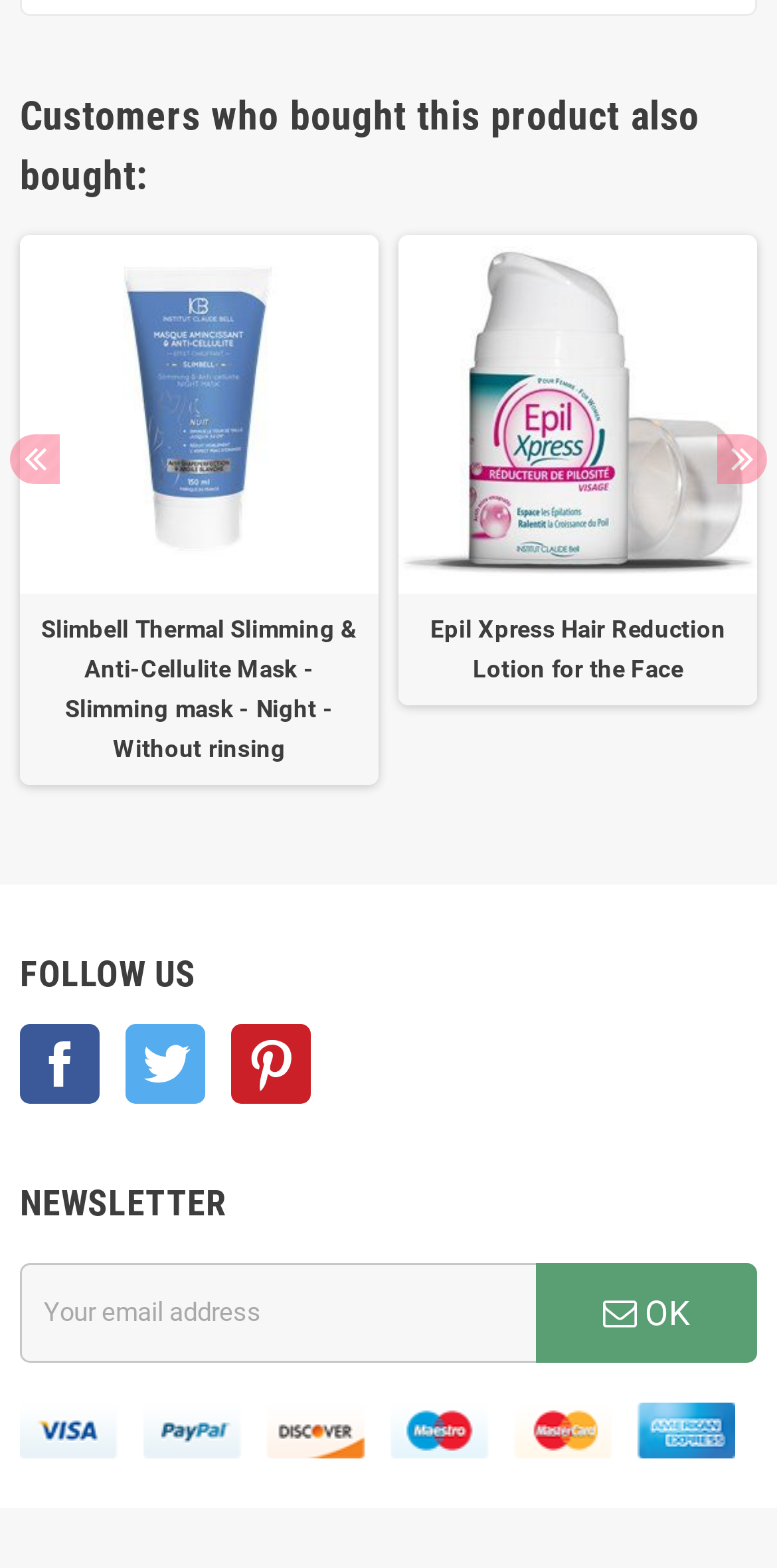Find the bounding box coordinates for the area that should be clicked to accomplish the instruction: "Click the OK button".

[0.69, 0.805, 0.974, 0.869]